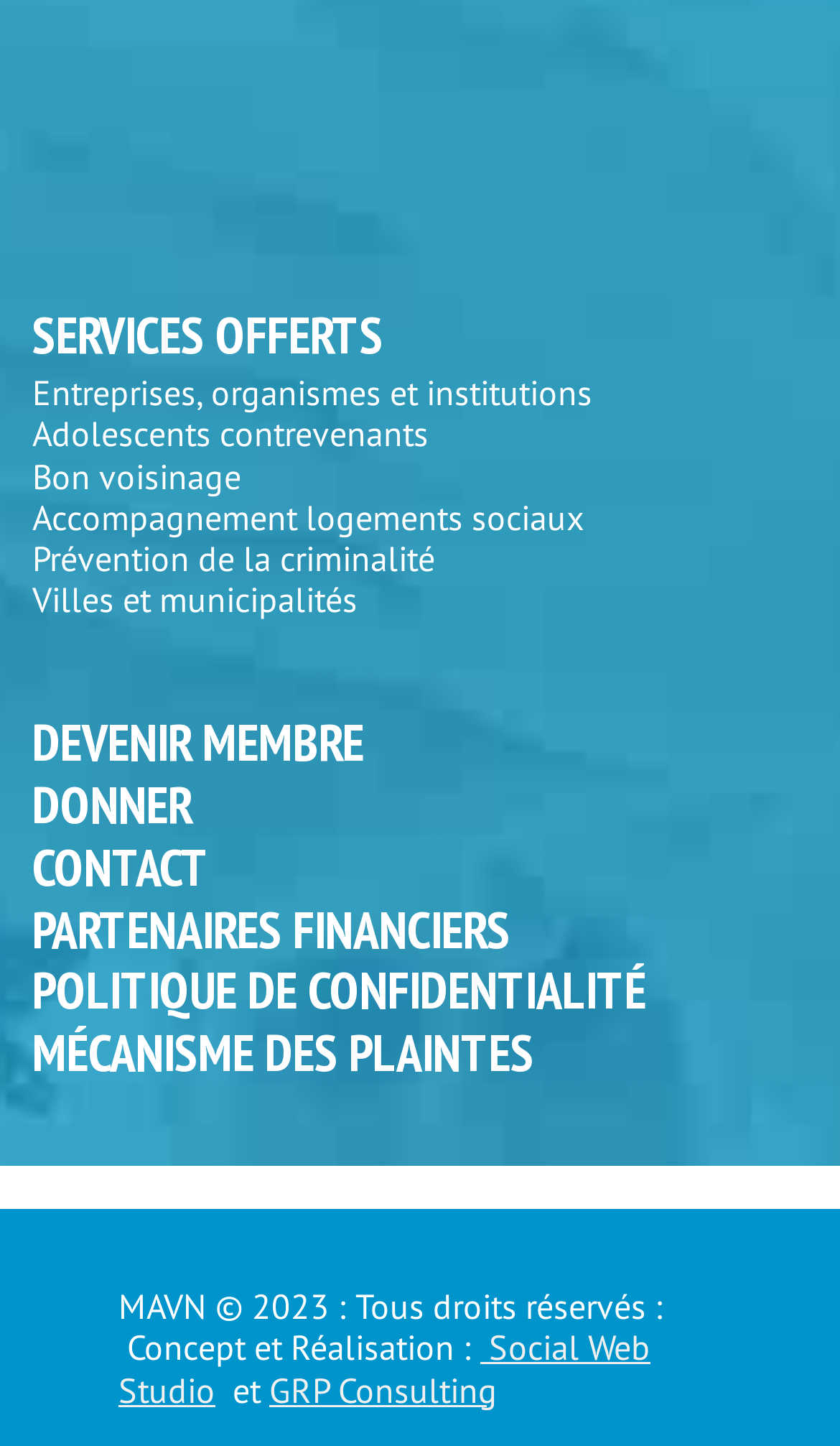Can you specify the bounding box coordinates for the region that should be clicked to fulfill this instruction: "Learn about becoming a member".

[0.038, 0.491, 0.433, 0.537]